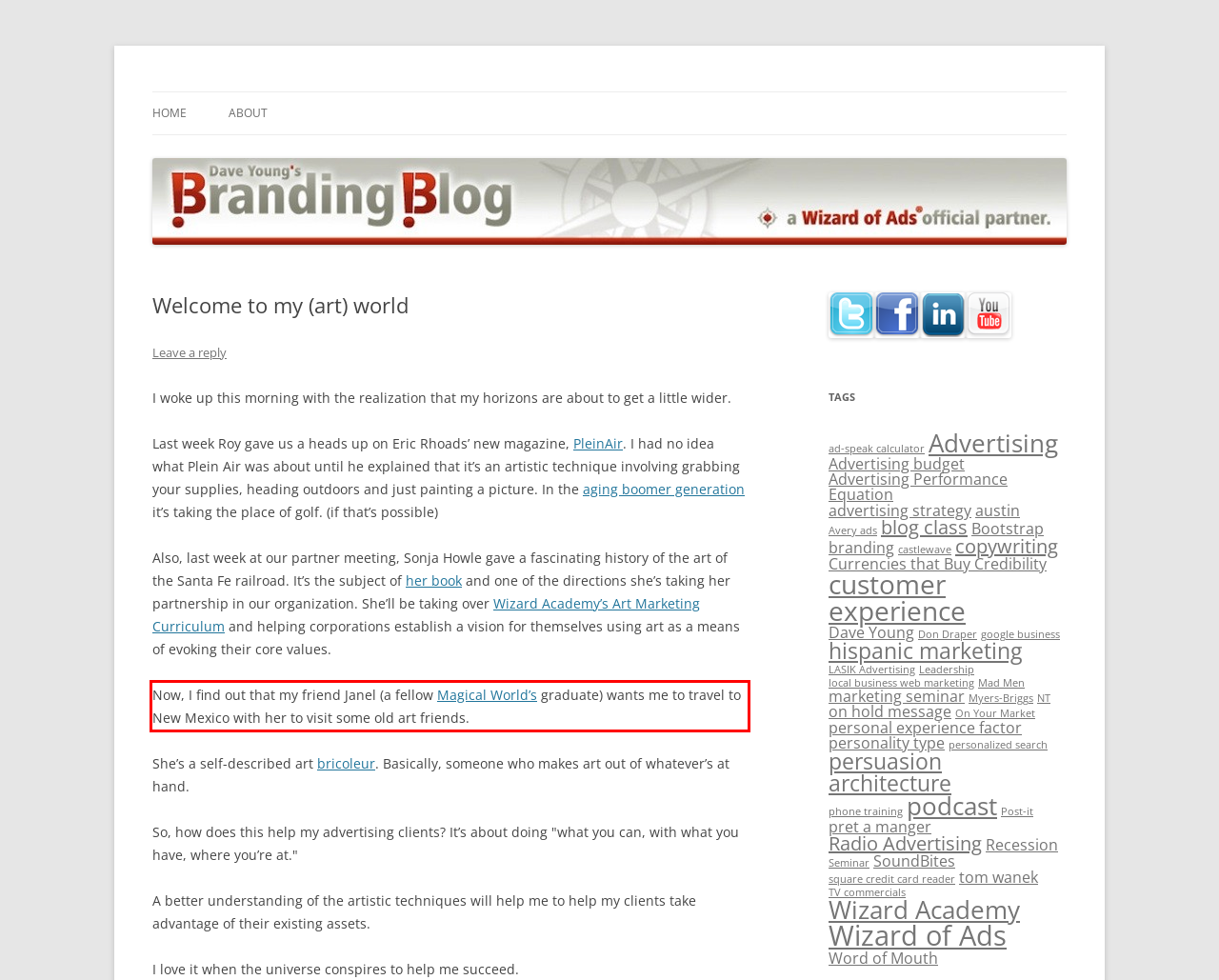Examine the webpage screenshot and use OCR to obtain the text inside the red bounding box.

Now, I find out that my friend Janel (a fellow Magical World’s graduate) wants me to travel to New Mexico with her to visit some old art friends.